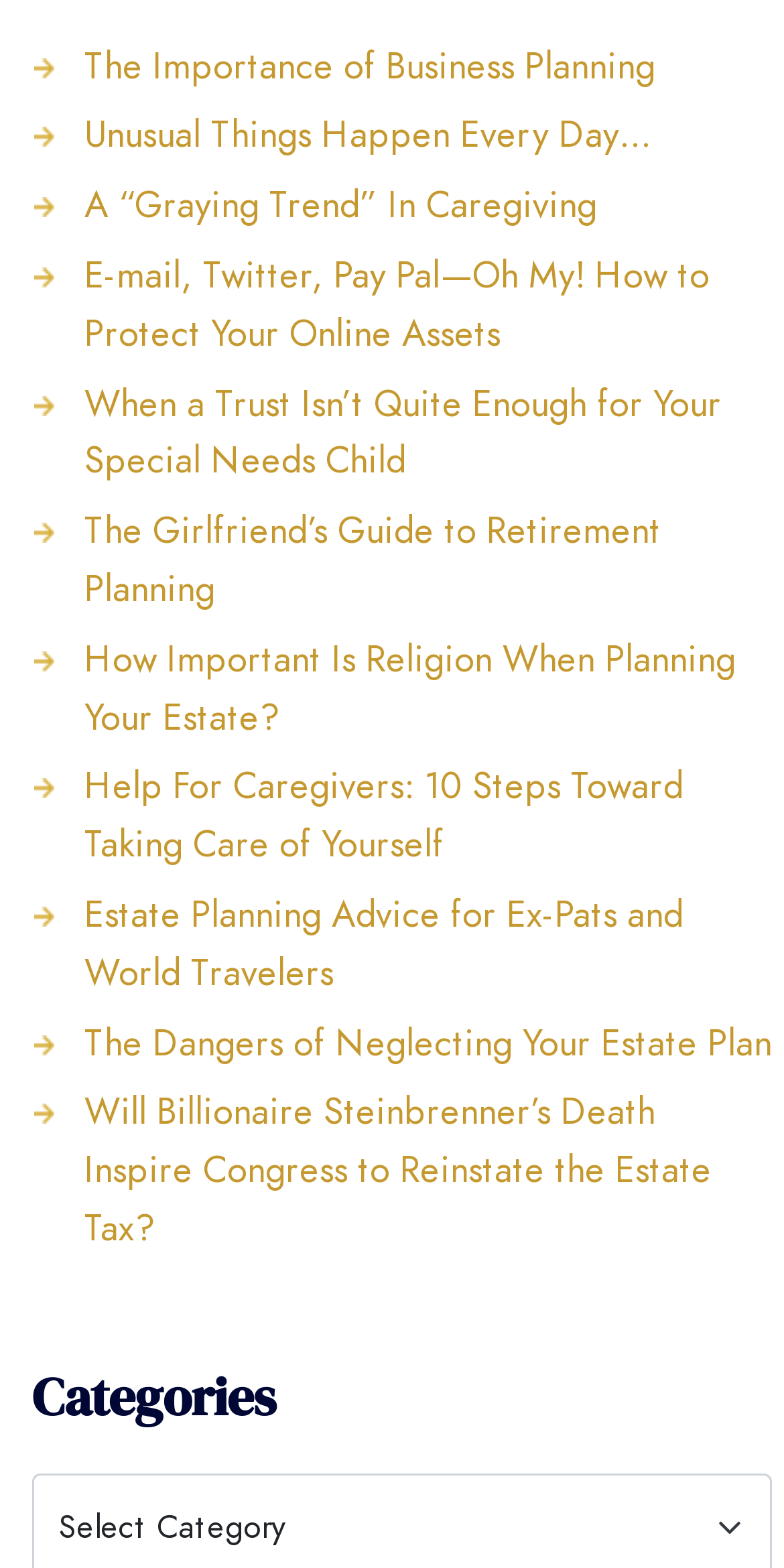Using a single word or phrase, answer the following question: 
How many links are on the webpage?

10